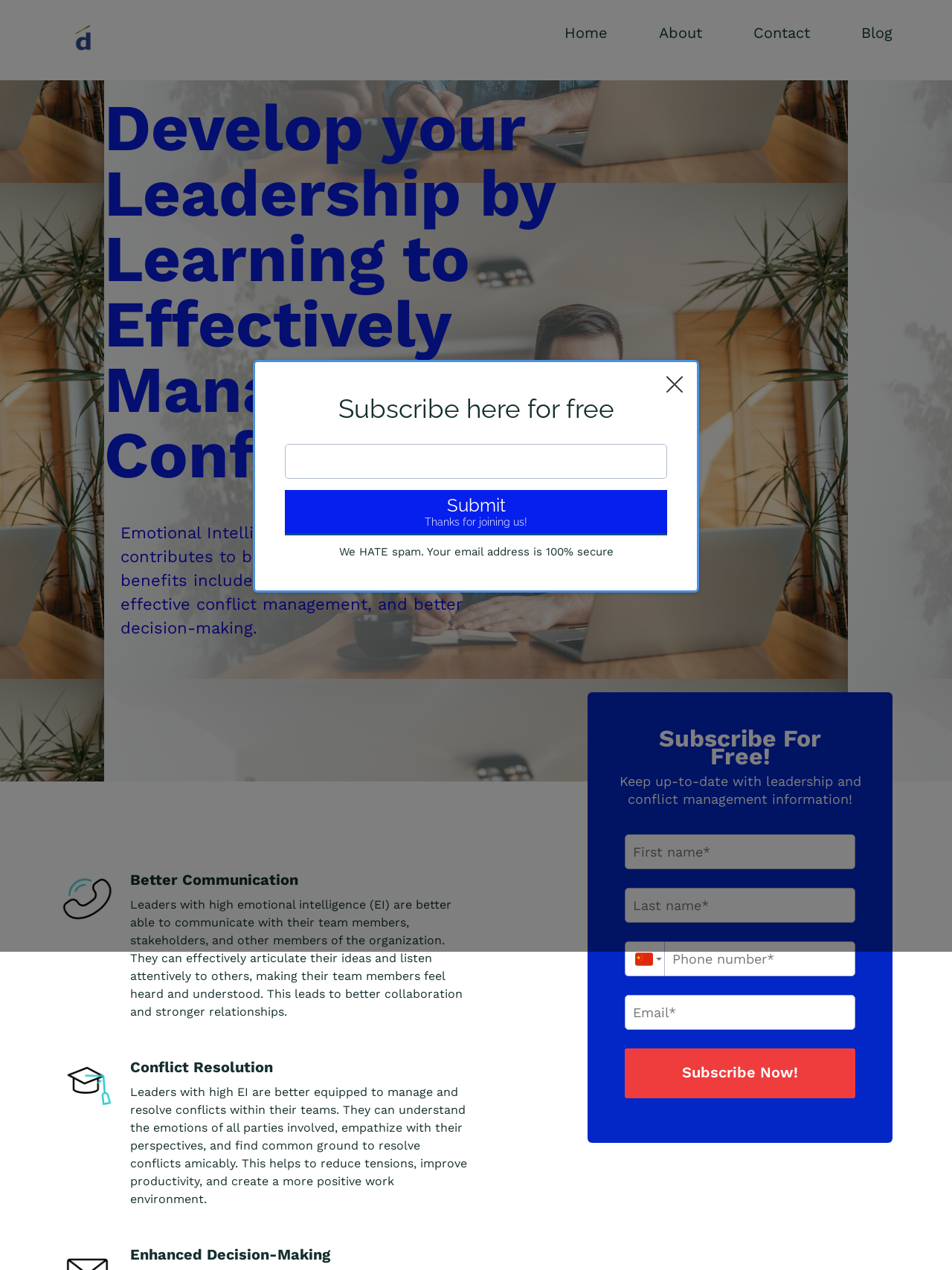Can you provide the bounding box coordinates for the element that should be clicked to implement the instruction: "Click on the Home link"?

[0.593, 0.02, 0.638, 0.032]